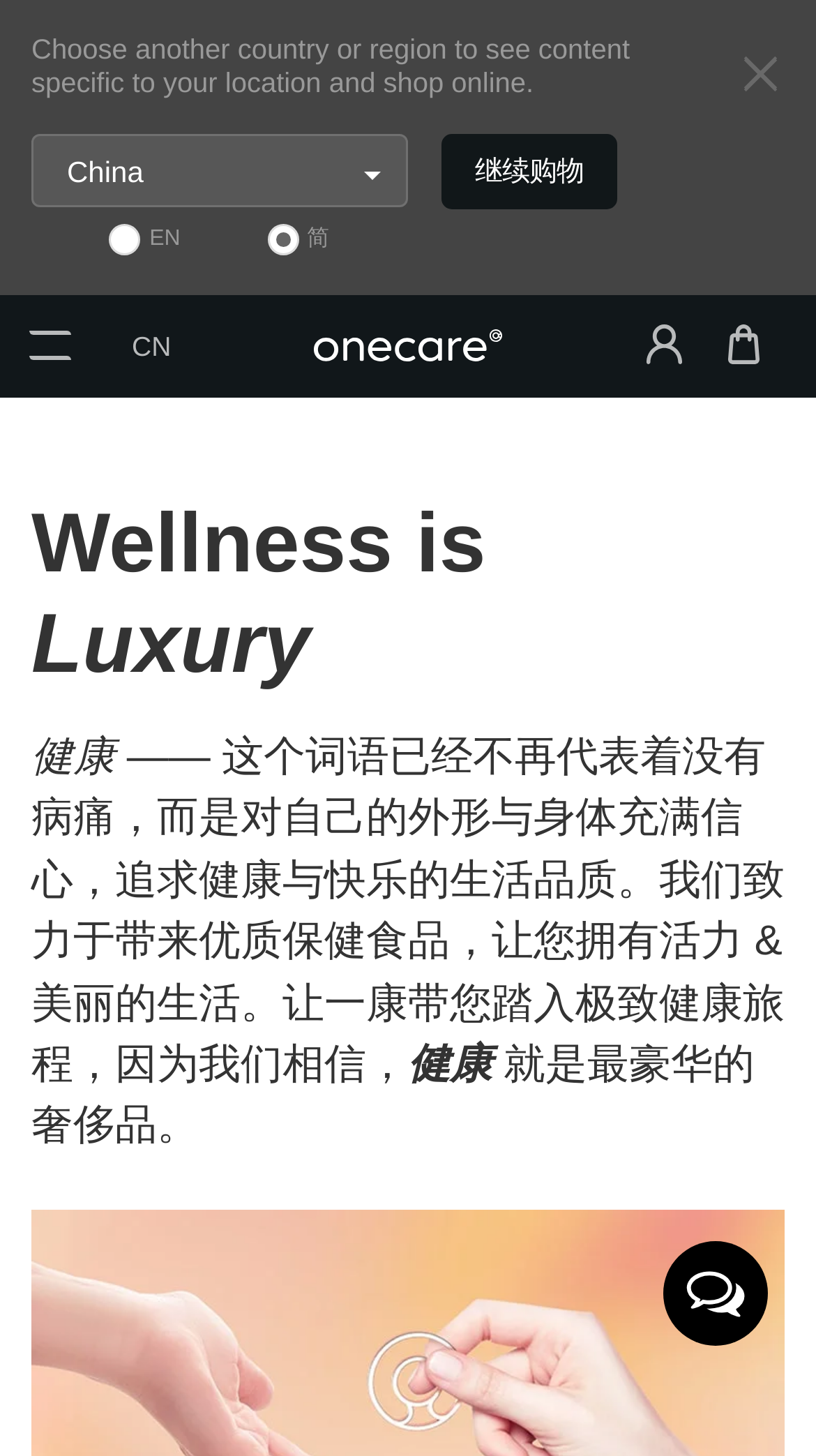Produce a meticulous description of the webpage.

The webpage is about Onecare, a leading beauty and healthcare supplement company. At the top right corner, there is a button with an icon and a country selection dropdown menu. Below the dropdown menu, there is a static text that says "Choose another country or region to see content specific to your location and shop online." 

To the right of the country selection dropdown menu, there are two radio buttons for language selection, with "EN" and "简" as options, and "简" is currently selected. Next to the language selection, there is a static text that says "继续购物" (which means "Continue Shopping" in English).

In the center of the top section, there is a link with the company name "onecare" and an image of the company logo. Below the company logo, there are three buttons, two of which are empty, and the third one has the text "CN" on it.

Moving down the page, there is a heading that says "Wellness is Luxury" in a large font. Below the heading, there is a static text that says "健康" (which means "Health" in English), followed by a paragraph of text that describes the company's mission and values. The text explains that health is not just about the absence of disease, but about having confidence in one's appearance and body, and pursuing a life of quality and happiness. The company is committed to providing high-quality health supplements to help people achieve this goal.

At the bottom of the page, there is a link with an image, which appears to be a call-to-action button.